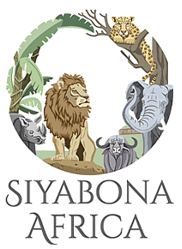Using details from the image, please answer the following question comprehensively:
What is the theme of the logo?

The logo features a diverse array of animals, including a lion, leopard, elephant, and bull, which are characteristic of the African landscape, emphasizing the rich biodiversity of Africa and the spirit of exploration and appreciation for the continent's wildlife.